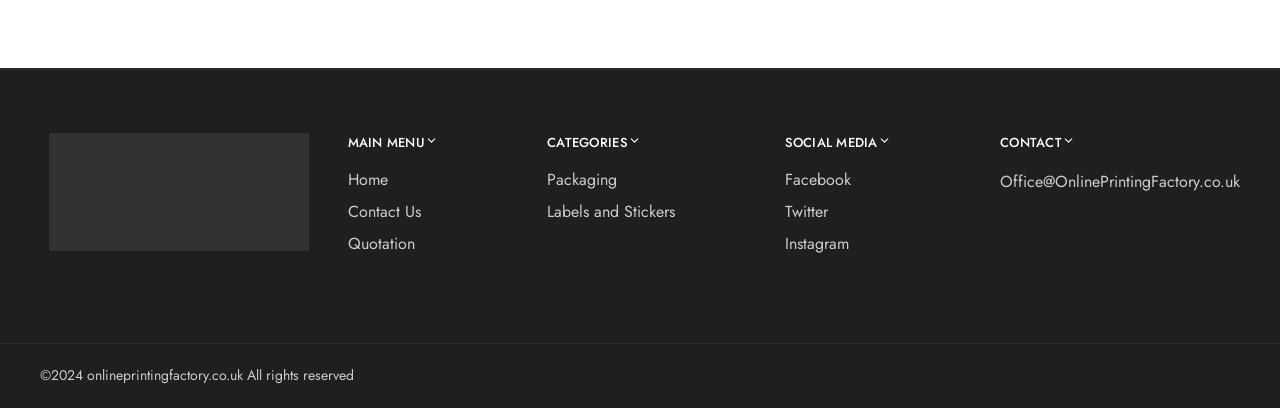Pinpoint the bounding box coordinates of the clickable element needed to complete the instruction: "contact us through email". The coordinates should be provided as four float numbers between 0 and 1: [left, top, right, bottom].

[0.781, 0.416, 0.969, 0.472]